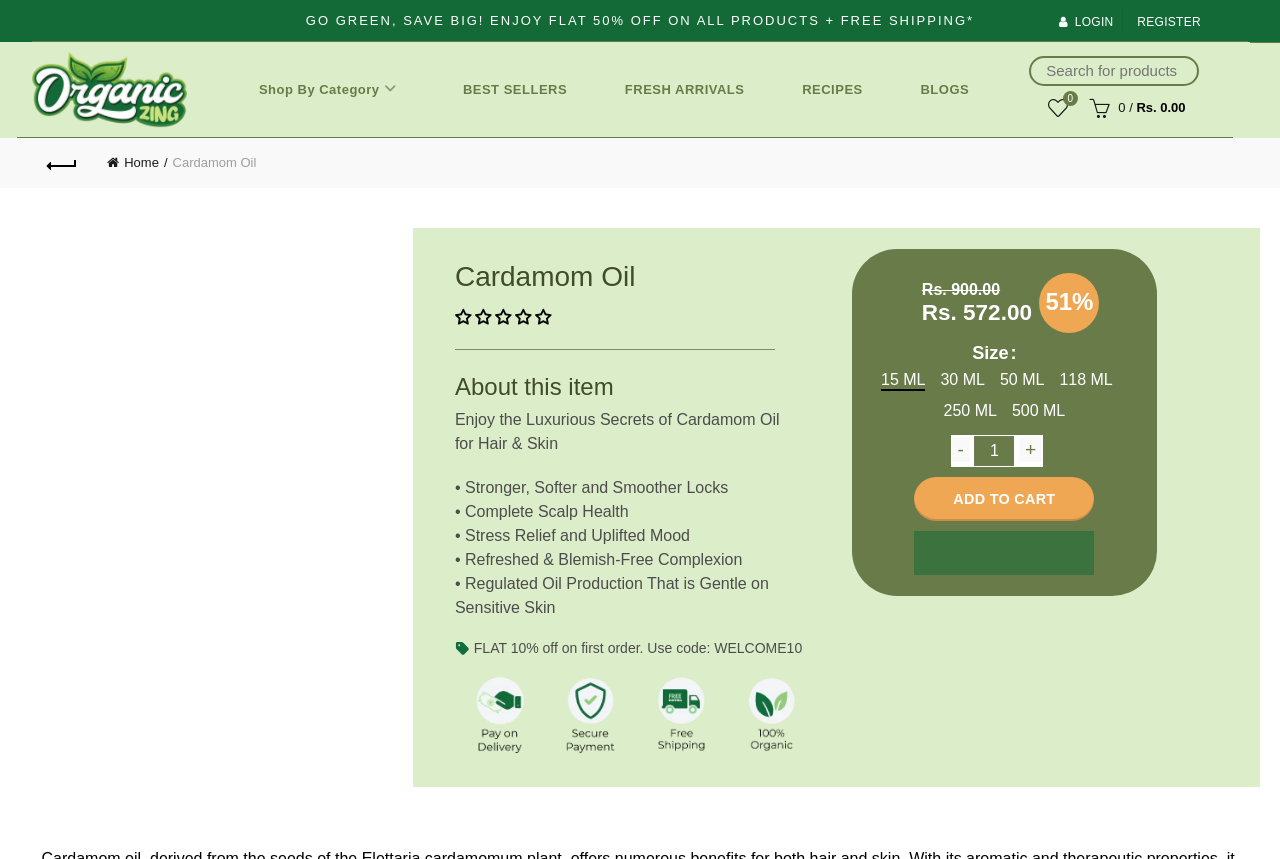Please find the bounding box coordinates of the element that must be clicked to perform the given instruction: "Login to account". The coordinates should be four float numbers from 0 to 1, i.e., [left, top, right, bottom].

[0.827, 0.016, 0.87, 0.035]